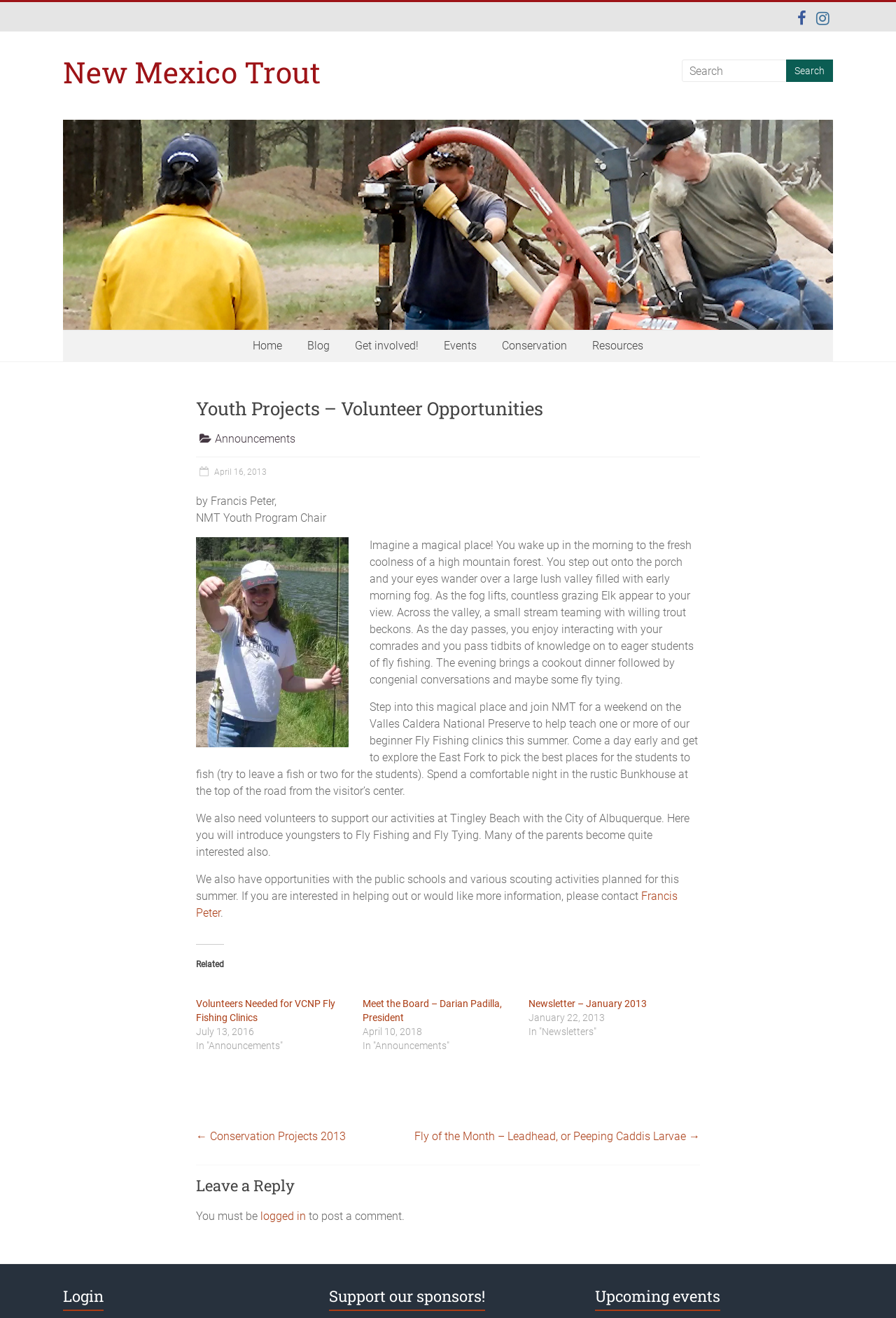Locate the bounding box coordinates of the element that should be clicked to execute the following instruction: "Share via Facebook".

None